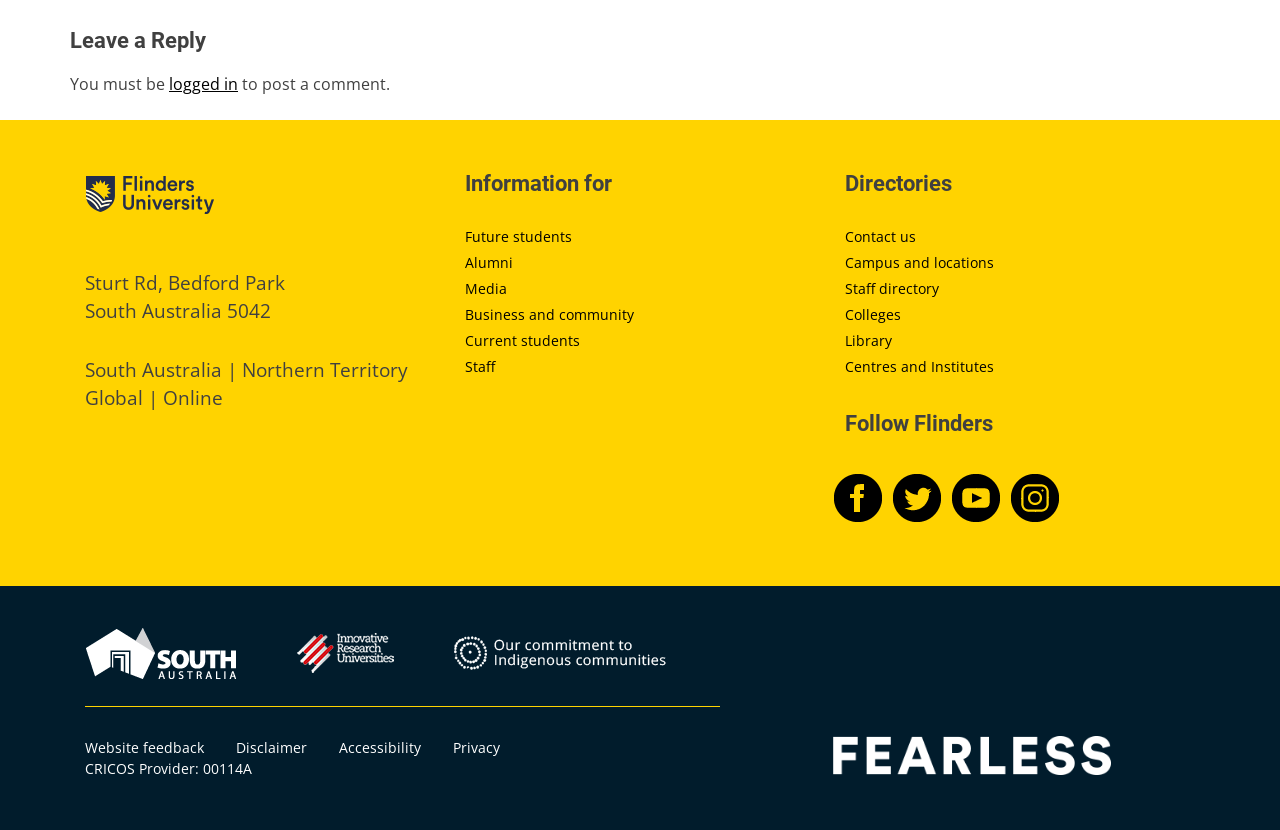Find the bounding box coordinates of the clickable region needed to perform the following instruction: "Provide Website feedback". The coordinates should be provided as four float numbers between 0 and 1, i.e., [left, top, right, bottom].

[0.066, 0.889, 0.159, 0.911]